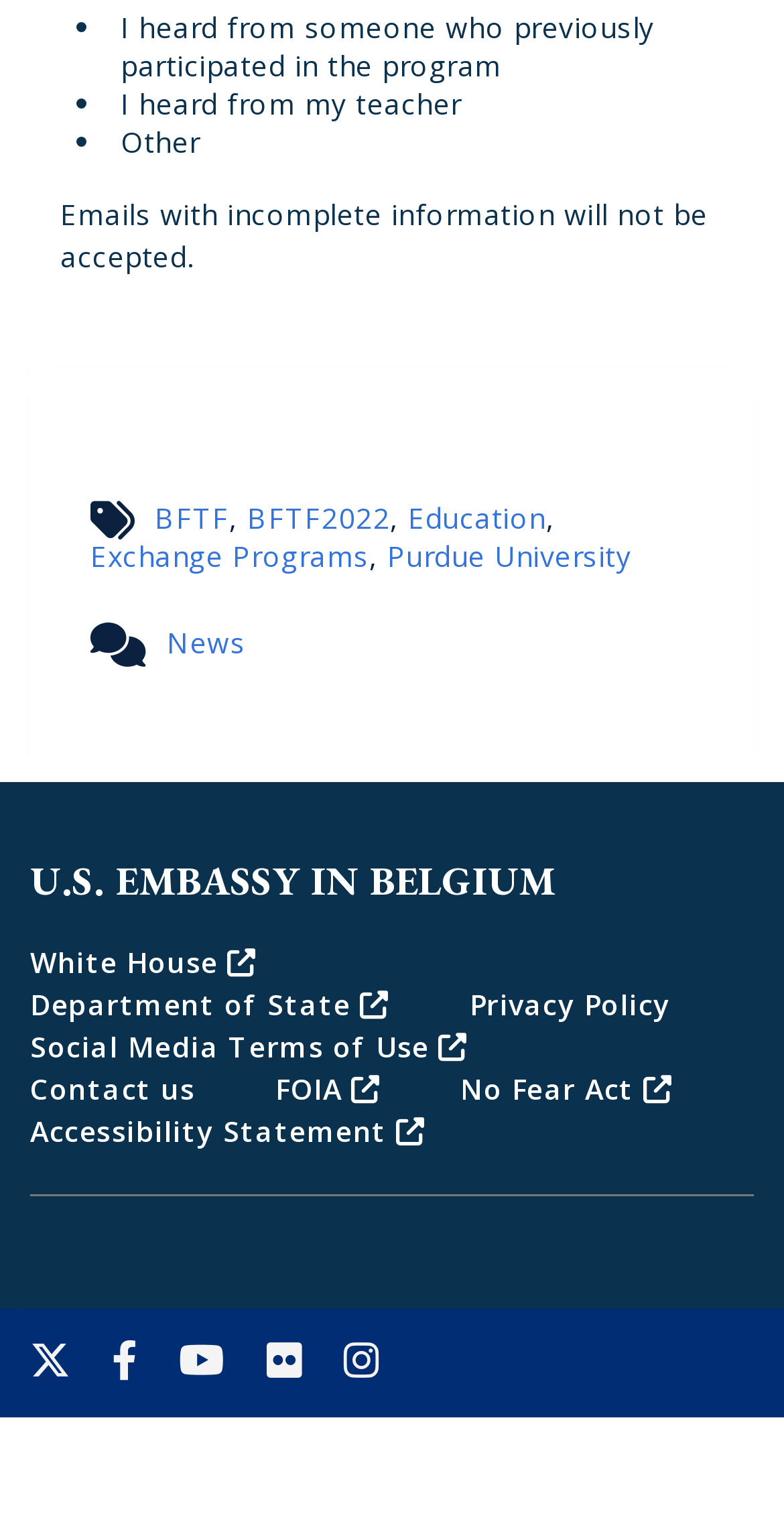What is the purpose of the program?
Using the picture, provide a one-word or short phrase answer.

Exchange Programs